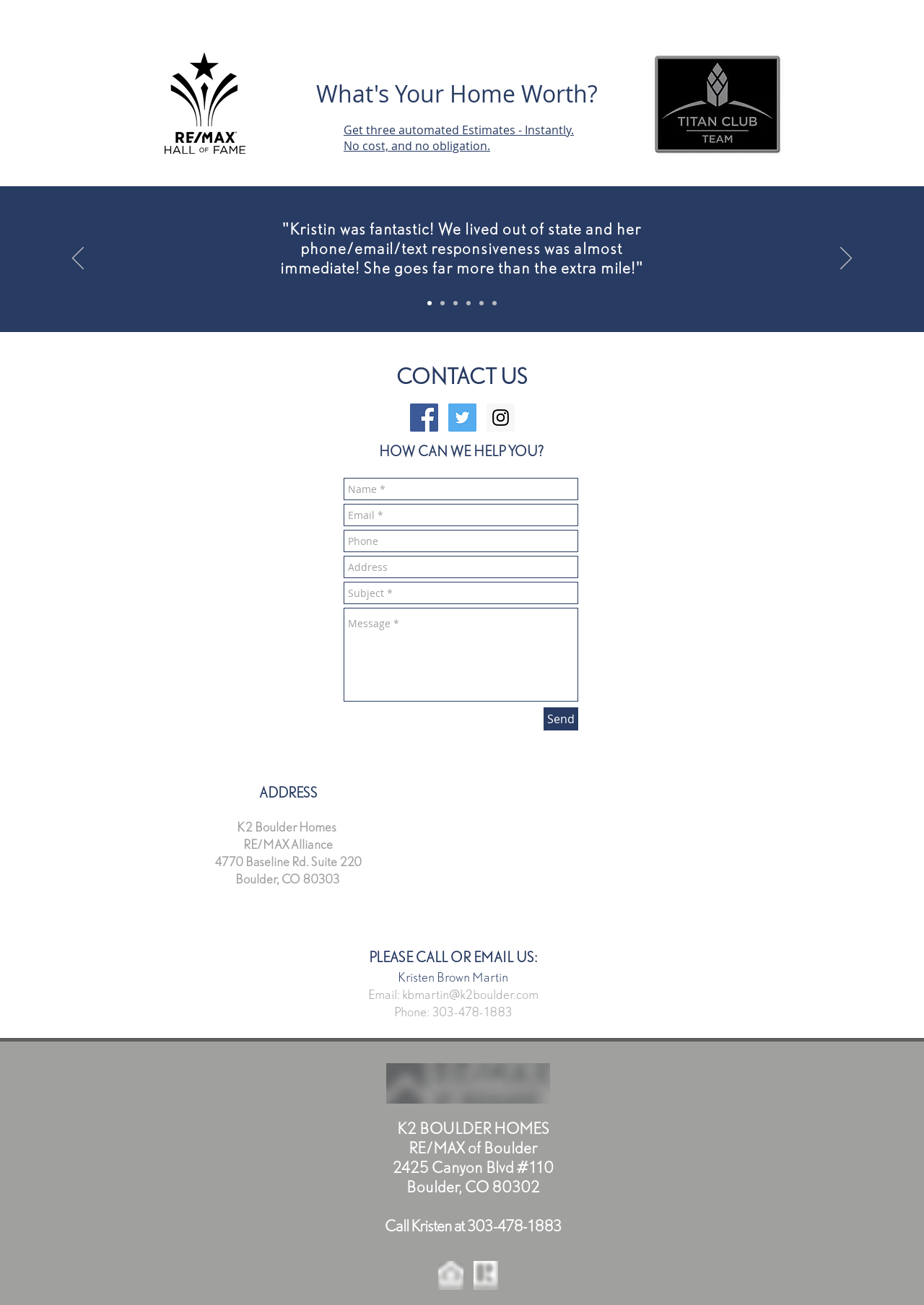Please study the image and answer the question comprehensively:
What is the purpose of the 'Get three automated Estimates' link?

I found the answer by looking at the link 'Get three automated Estimates - Instantly. No cost, and no obligation.' which suggests that it is a way to get instant estimates of home values, likely for people who are interested in selling their homes.